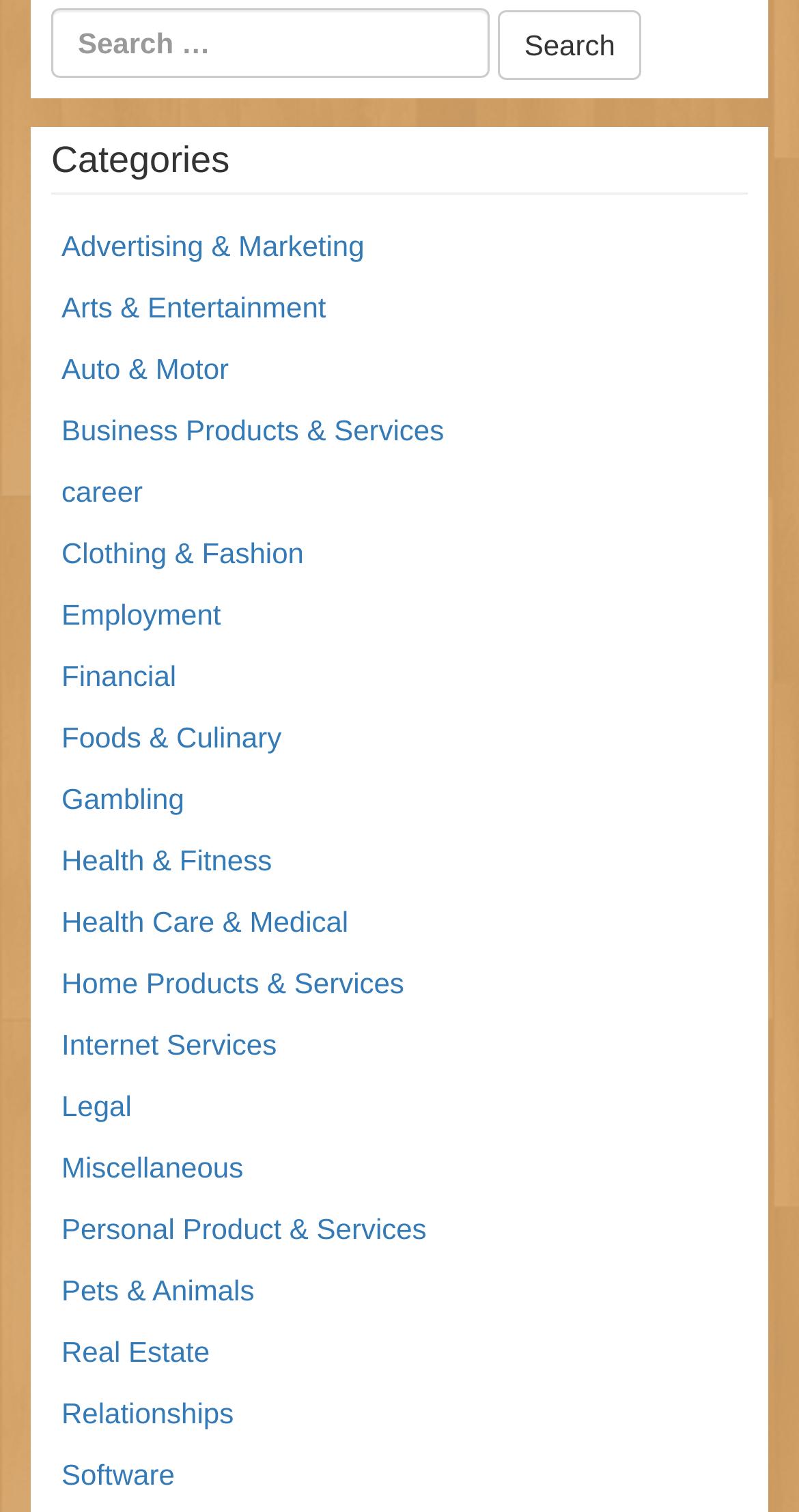Identify the bounding box coordinates of the clickable section necessary to follow the following instruction: "Browse Health & Fitness". The coordinates should be presented as four float numbers from 0 to 1, i.e., [left, top, right, bottom].

[0.077, 0.558, 0.34, 0.58]